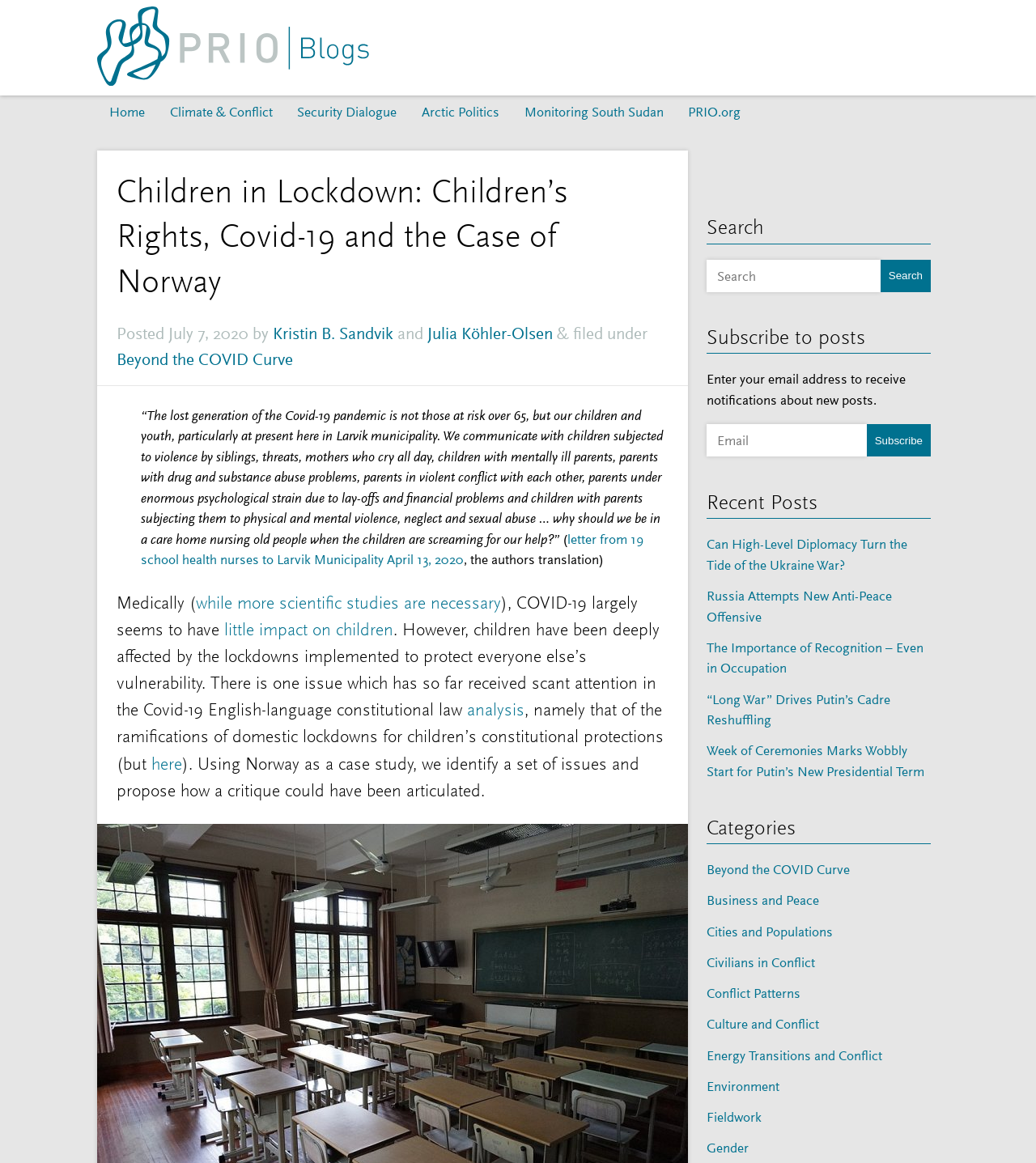Who are the authors of the blog post?
From the details in the image, provide a complete and detailed answer to the question.

The authors of the blog post are mentioned in the text as 'Kristin B. Sandvik' and 'Julia Köhler-Olsen', which can be found in the section that describes the post's metadata.